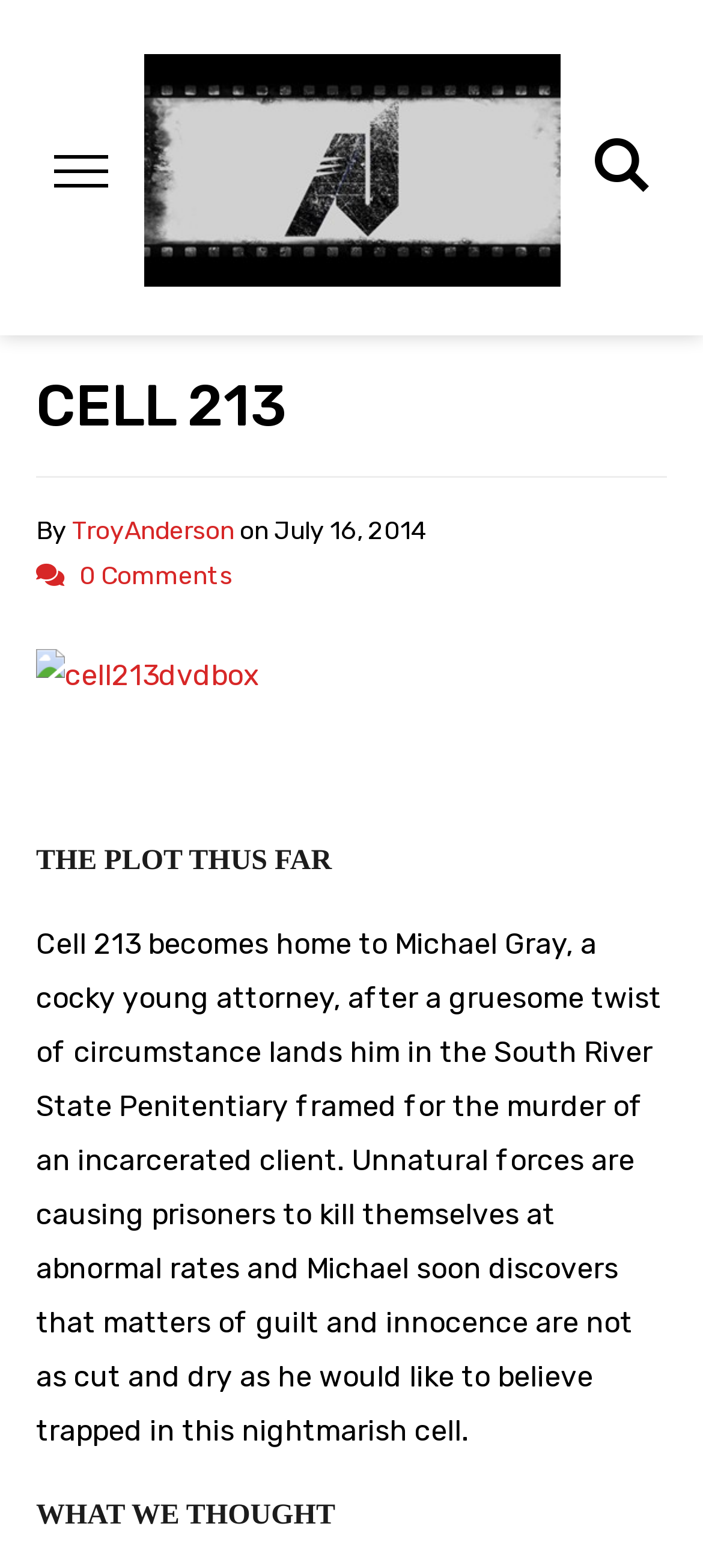How many comments does the article have? Observe the screenshot and provide a one-word or short phrase answer.

0